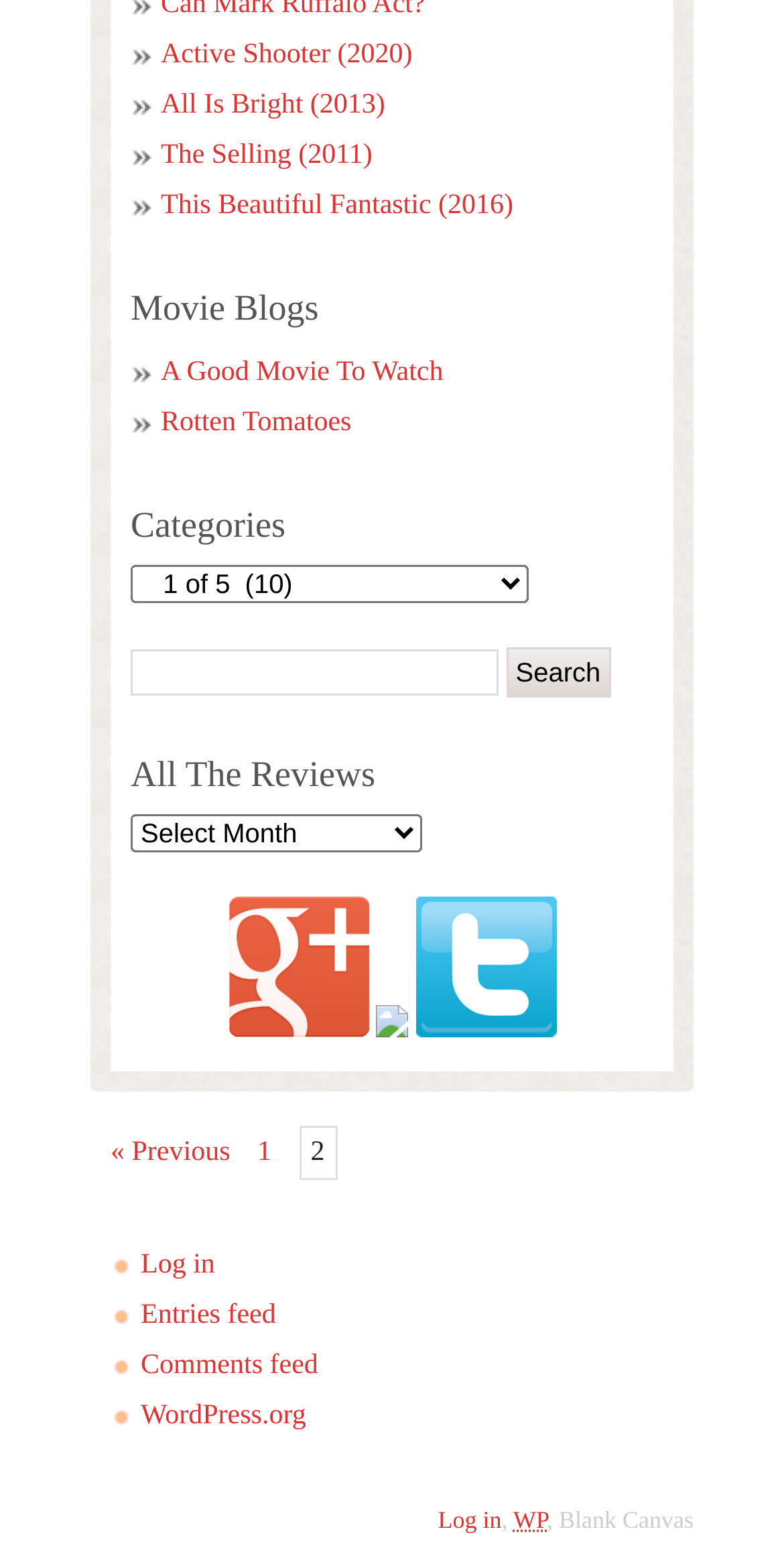Using the element description provided, determine the bounding box coordinates in the format (top-left x, top-left y, bottom-right x, bottom-right y). Ensure that all values are floating point numbers between 0 and 1. Element description: Active Shooter (2020)

[0.205, 0.026, 0.526, 0.045]